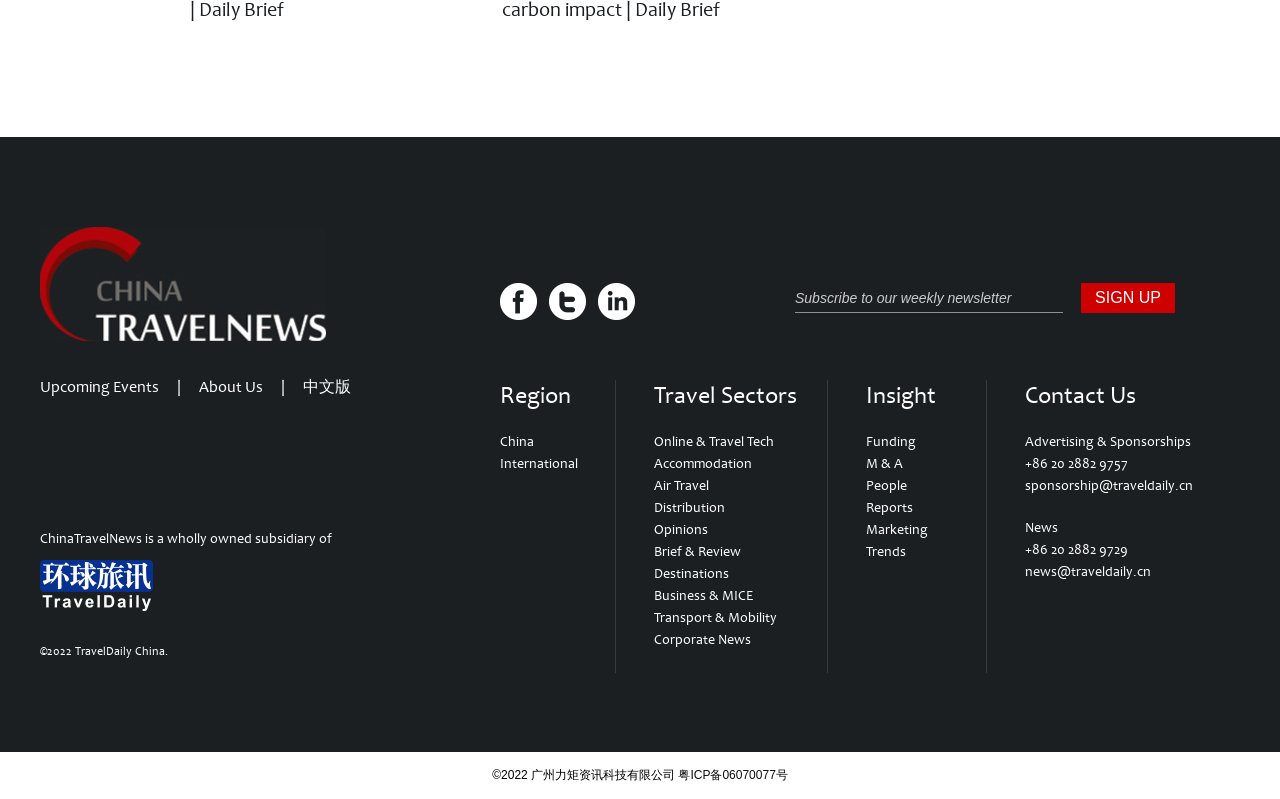Answer the question in one word or a short phrase:
What are the main categories on this webpage?

Region, Travel Sectors, Insight, Contact Us